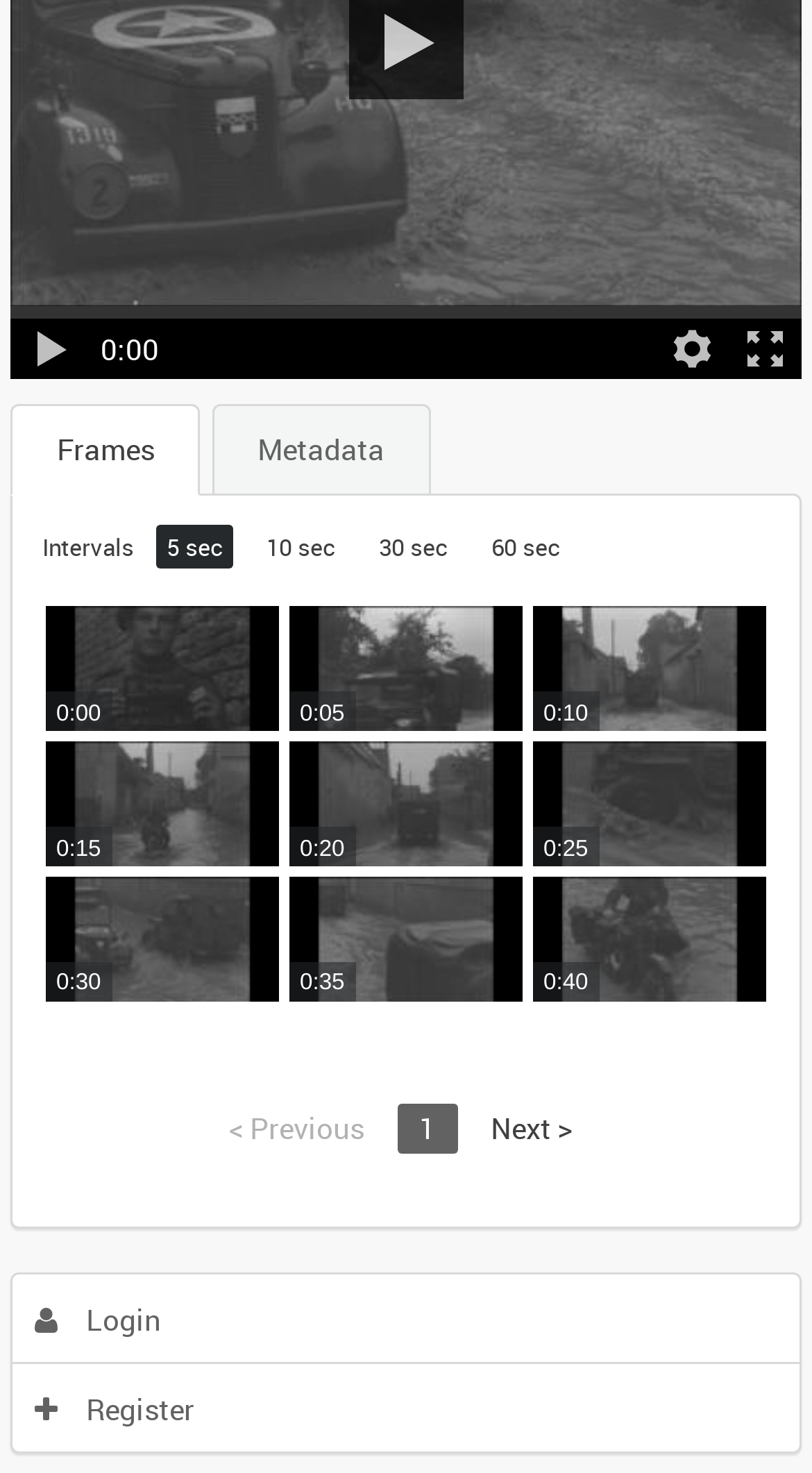Show me the bounding box coordinates of the clickable region to achieve the task as per the instruction: "slide the player slider".

[0.013, 0.204, 0.987, 0.225]